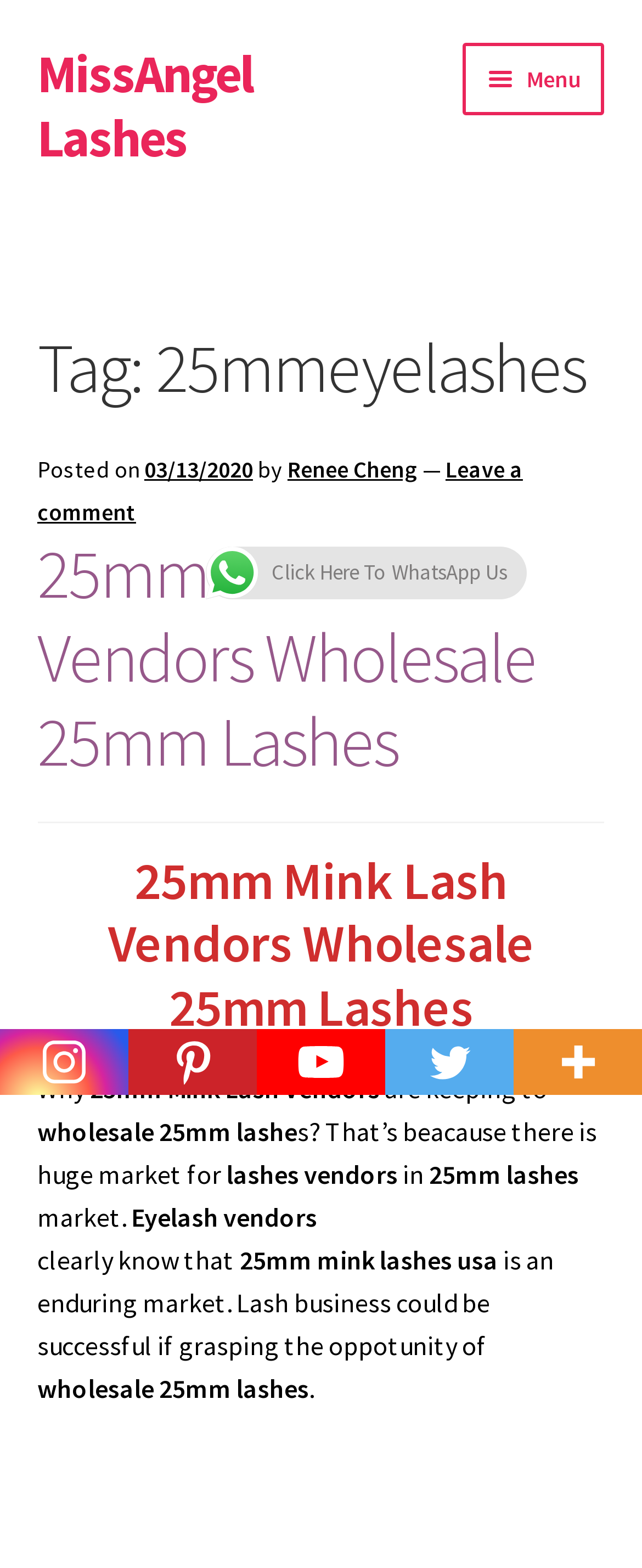Use a single word or phrase to answer this question: 
What social media platforms are linked on the webpage?

Instagram, Pinterest, Youtube, Twitter